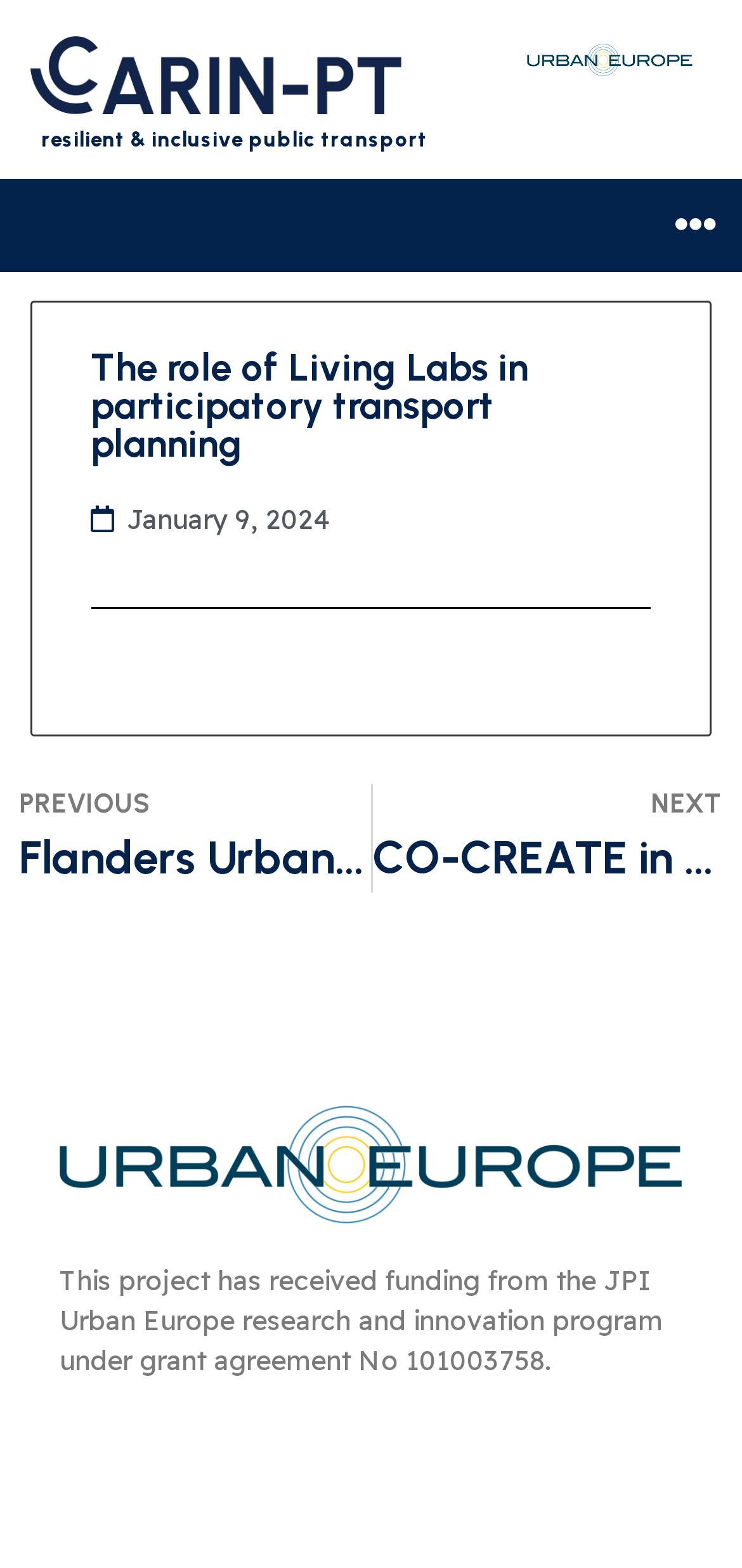What is the funding source of the project?
Provide an in-depth and detailed answer to the question.

I found a static text element with the text 'This project has received funding from the JPI Urban Europe research and innovation program under grant agreement No 101003758.' and bounding box coordinates [0.08, 0.806, 0.893, 0.879]. This text indicates the funding source of the project.